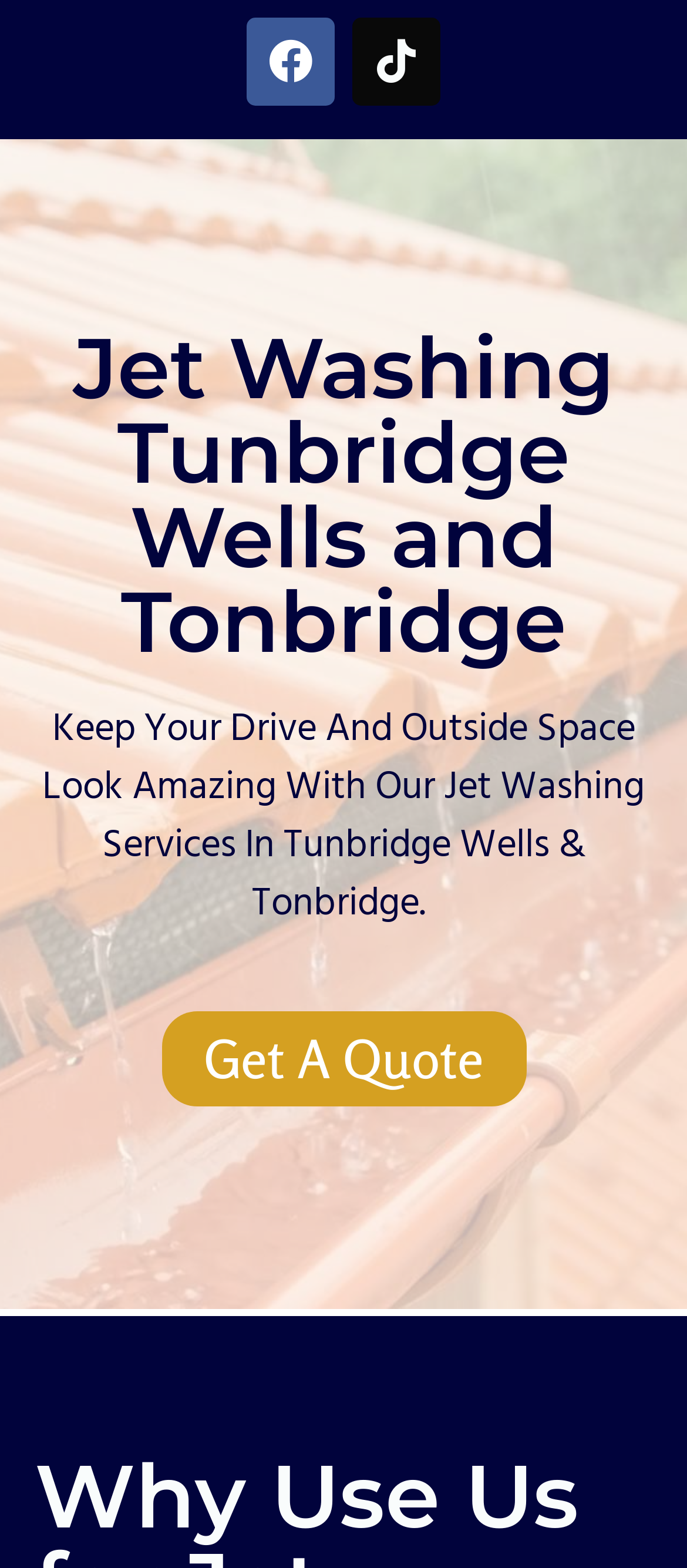From the given element description: "Get A Quote", find the bounding box for the UI element. Provide the coordinates as four float numbers between 0 and 1, in the order [left, top, right, bottom].

[0.235, 0.644, 0.765, 0.705]